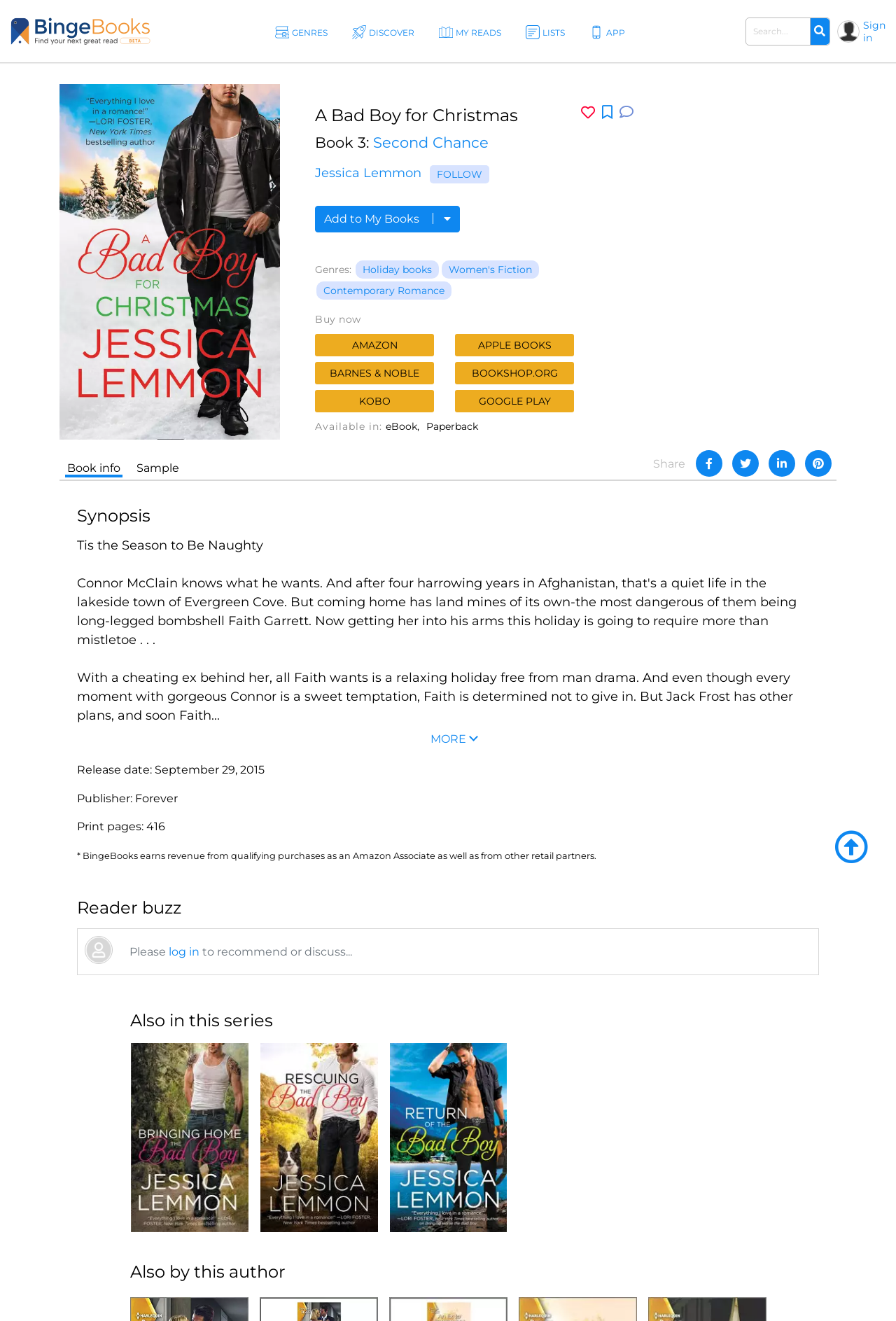Please identify the coordinates of the bounding box that should be clicked to fulfill this instruction: "Sign in to your account".

[0.963, 0.014, 0.988, 0.033]